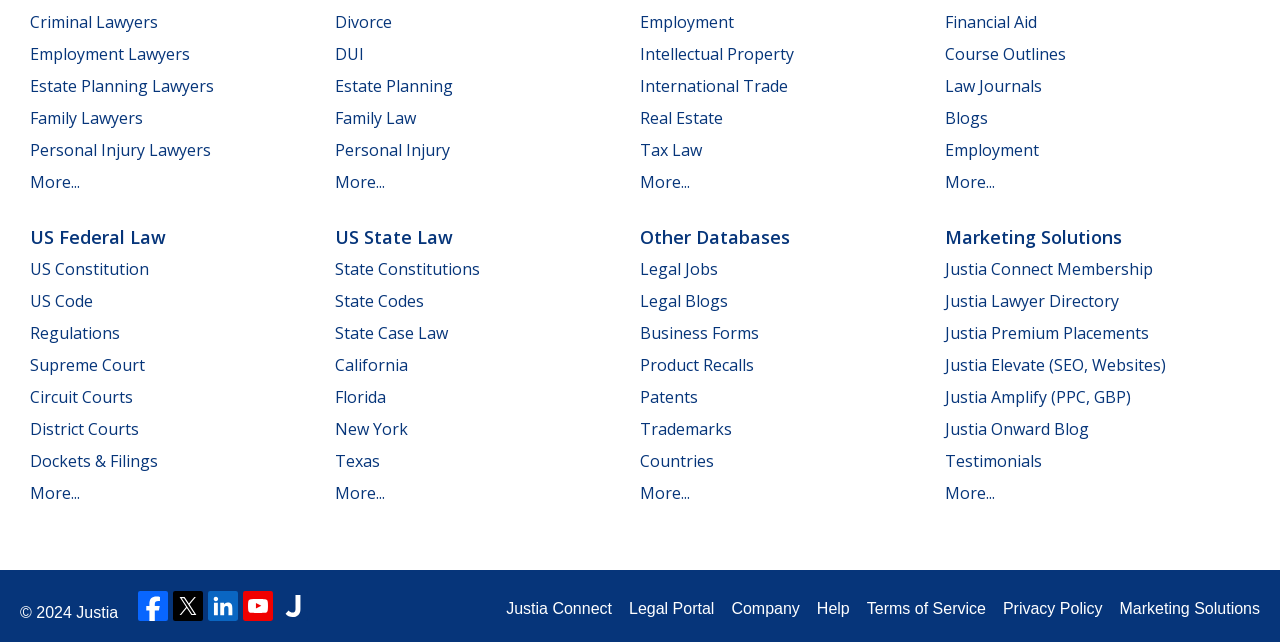Determine the bounding box coordinates of the element that should be clicked to execute the following command: "Visit the dal Gourmet Café and Catering website".

None